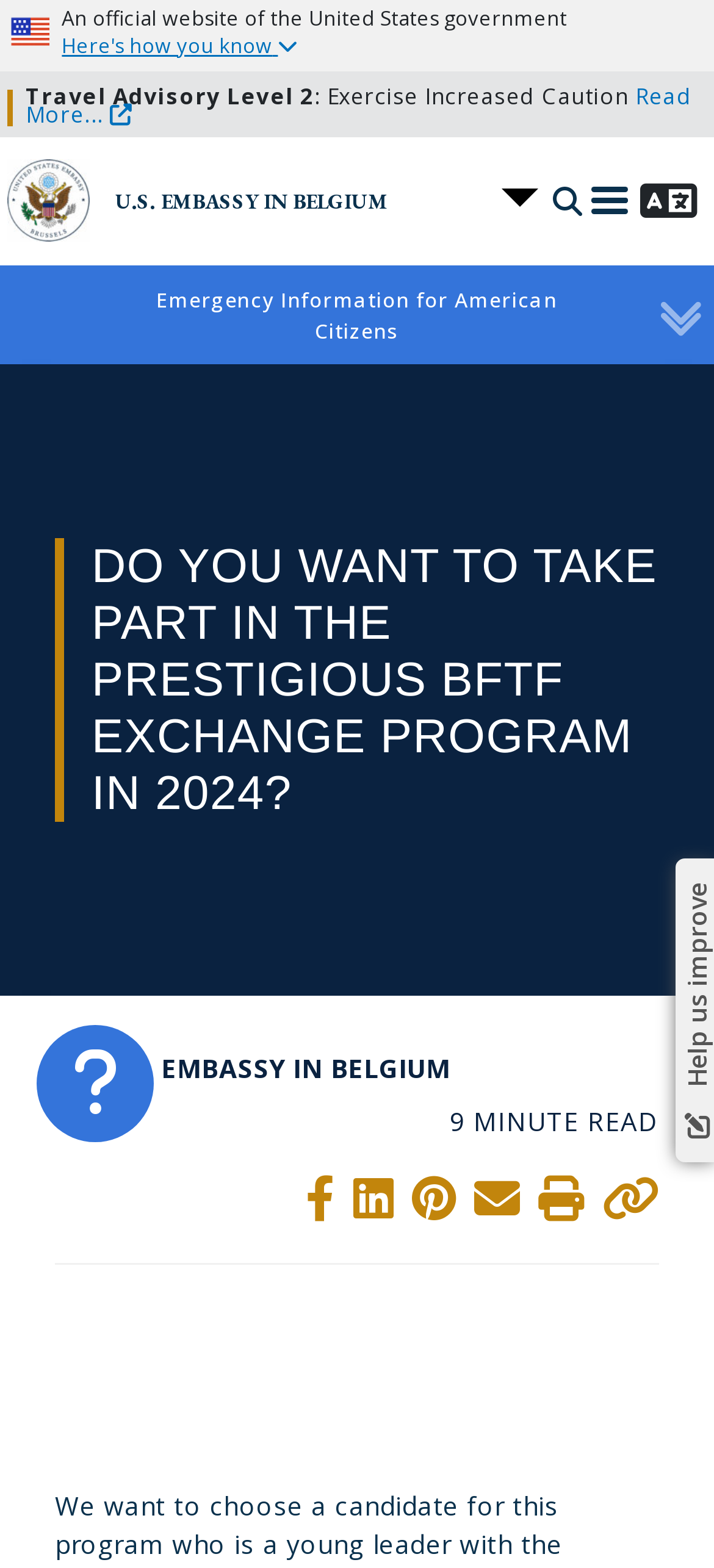What is the travel advisory level?
Give a one-word or short phrase answer based on the image.

Level 2